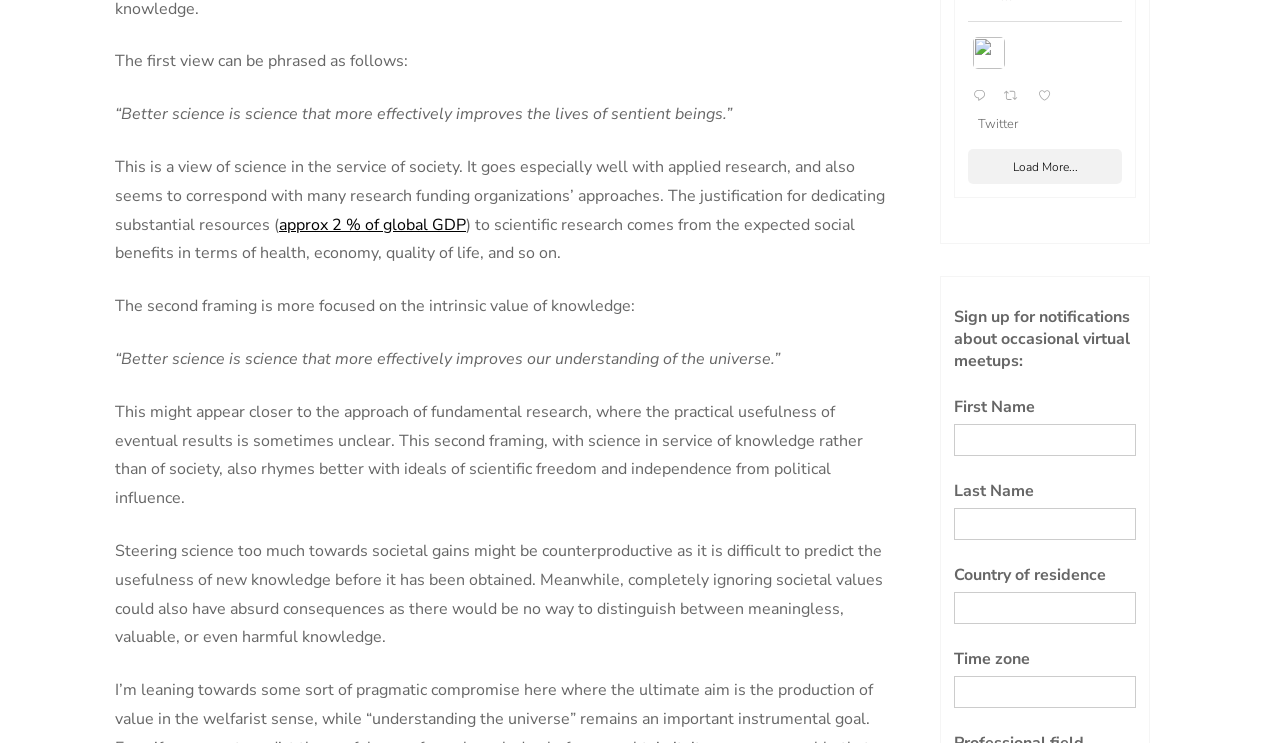Provide the bounding box for the UI element matching this description: "Retweet on Twitter".

[0.781, 0.115, 0.807, 0.149]